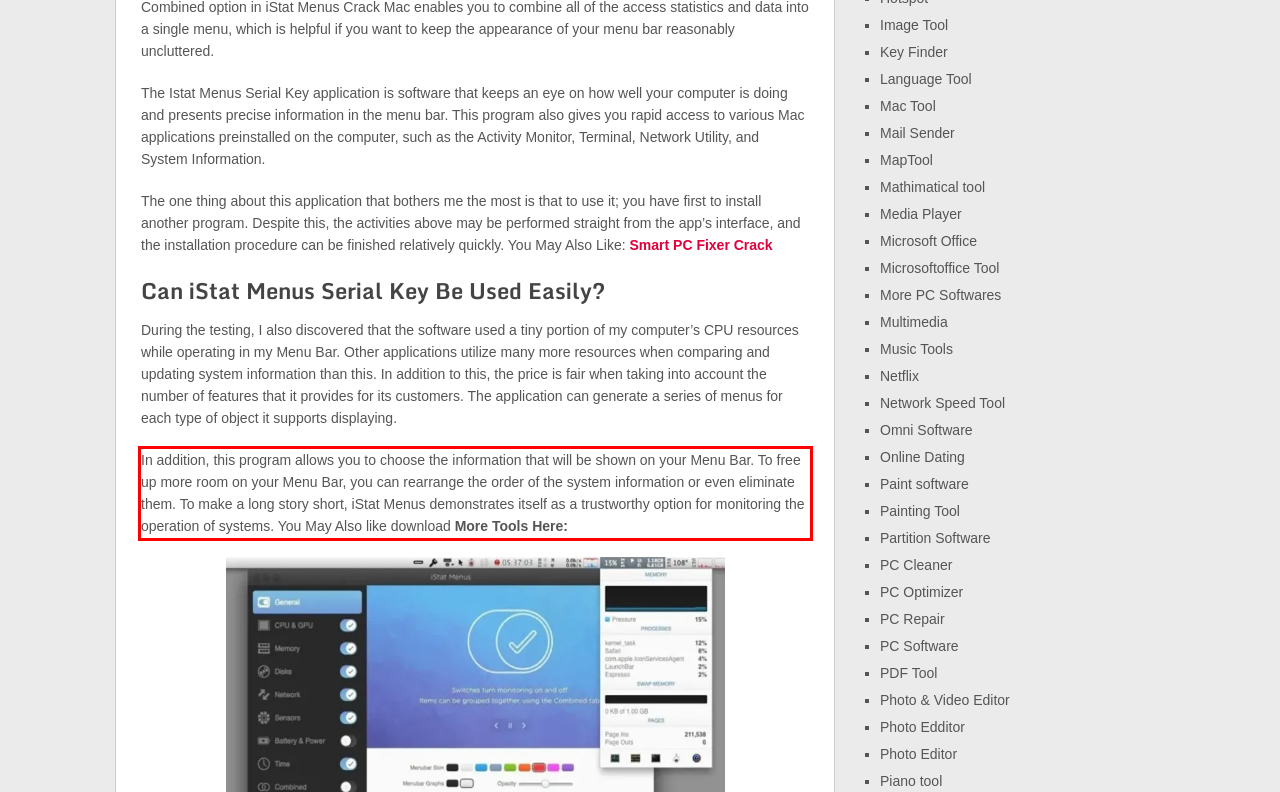From the given screenshot of a webpage, identify the red bounding box and extract the text content within it.

In addition, this program allows you to choose the information that will be shown on your Menu Bar. To free up more room on your Menu Bar, you can rearrange the order of the system information or even eliminate them. To make a long story short, iStat Menus demonstrates itself as a trustworthy option for monitoring the operation of systems. You May Also like download More Tools Here: